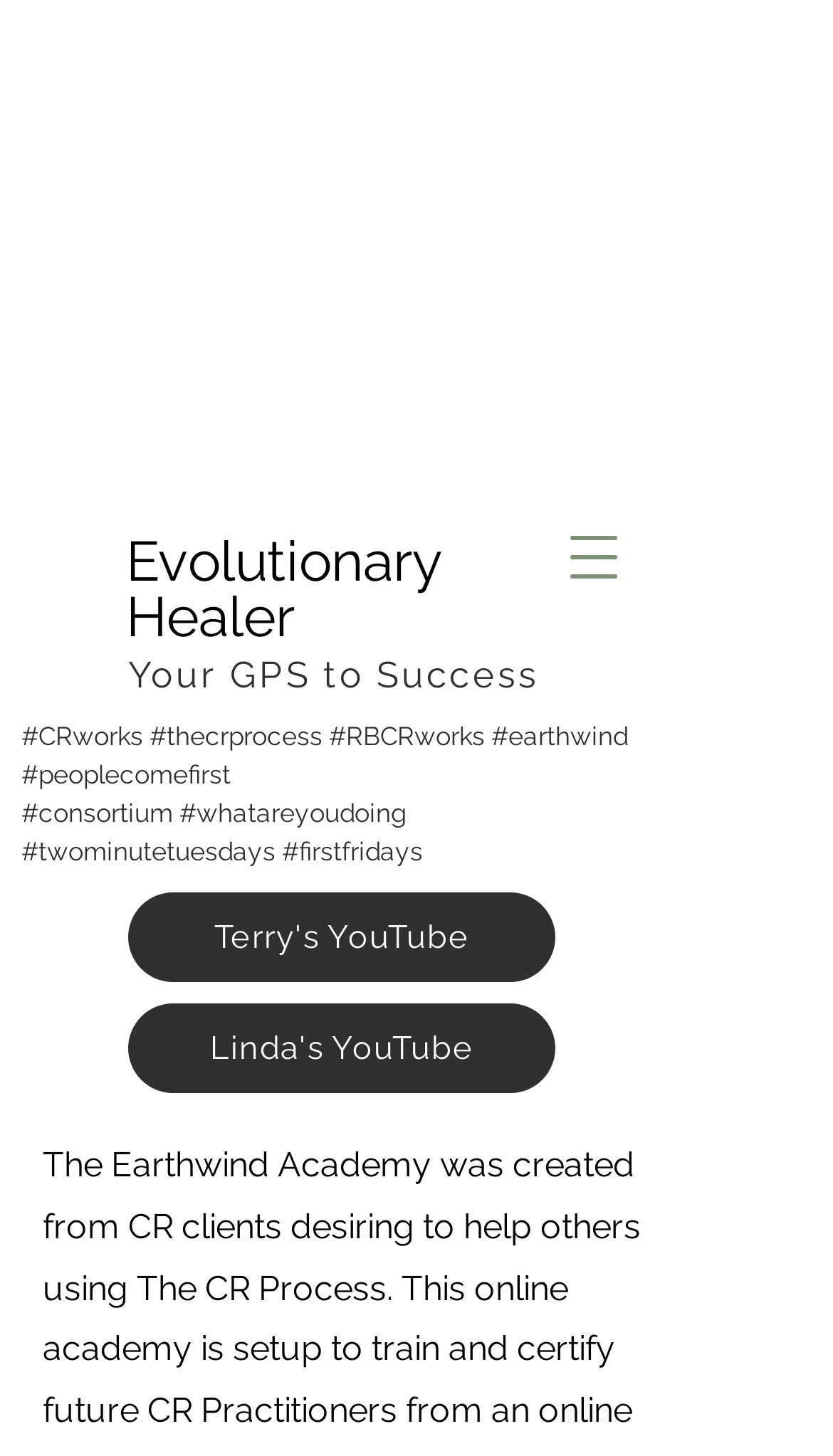Provide an in-depth caption for the webpage.

The webpage is titled "Master CRP Certification | Evolutionary Healer" and appears to be related to a certification program. At the top of the page, there is a heading with the title "Evolutionary Healer" which is also a clickable link. Below this heading, there is another link titled "Your GPS to Success". 

On the top right side of the page, there is a button to open a navigation menu. Below this button, there is an iframe that takes up most of the page's width. 

Inside the iframe, there is a heading with a list of hashtags, including "#CRworks", "#thecrprocess", and "#earthwind". Below this heading, there are two links to YouTube channels, one titled "Terry's YouTube" and the other titled "Linda's YouTube".